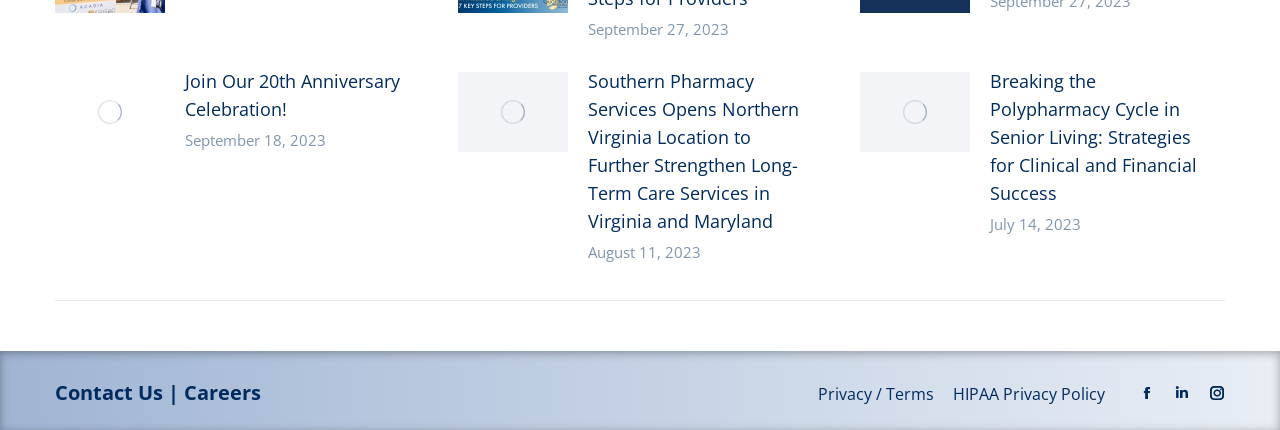Could you indicate the bounding box coordinates of the region to click in order to complete this instruction: "Contact Us".

[0.043, 0.882, 0.127, 0.944]